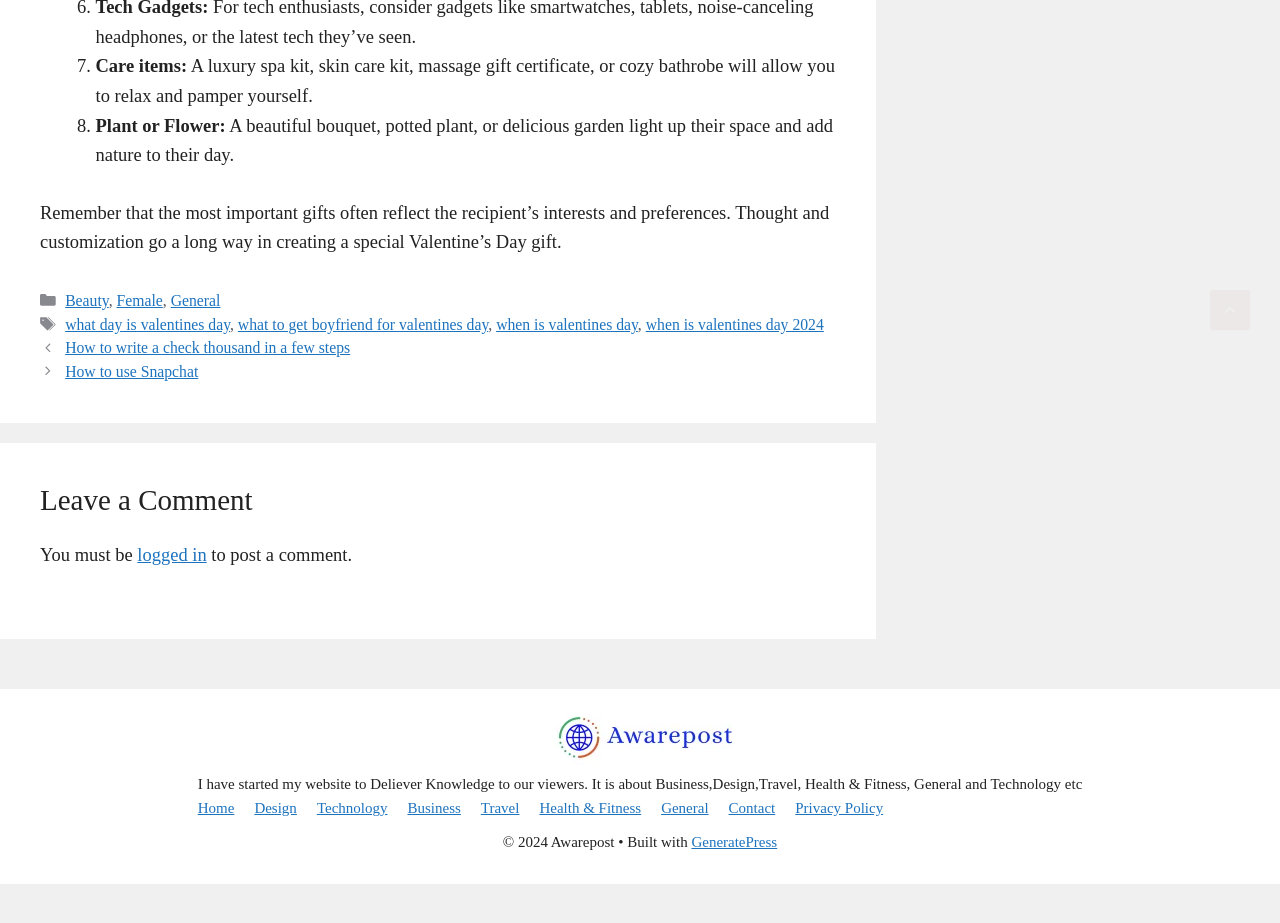Please find the bounding box coordinates of the element that must be clicked to perform the given instruction: "Click on the 'Beauty' category". The coordinates should be four float numbers from 0 to 1, i.e., [left, top, right, bottom].

[0.051, 0.317, 0.085, 0.335]